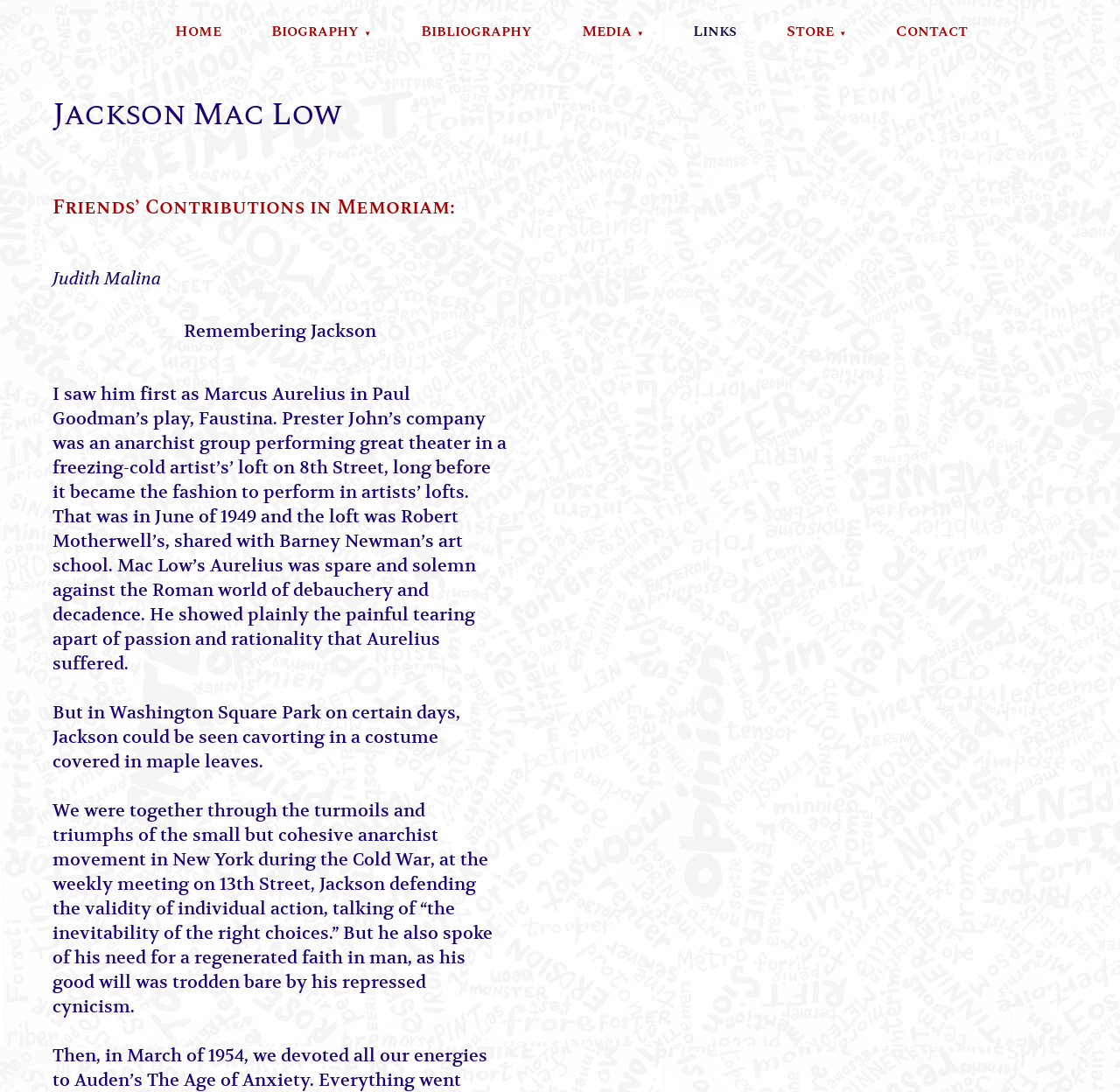Where did Jackson Mac Low cavort in a costume covered in maple leaves?
Based on the image, provide your answer in one word or phrase.

Washington Square Park